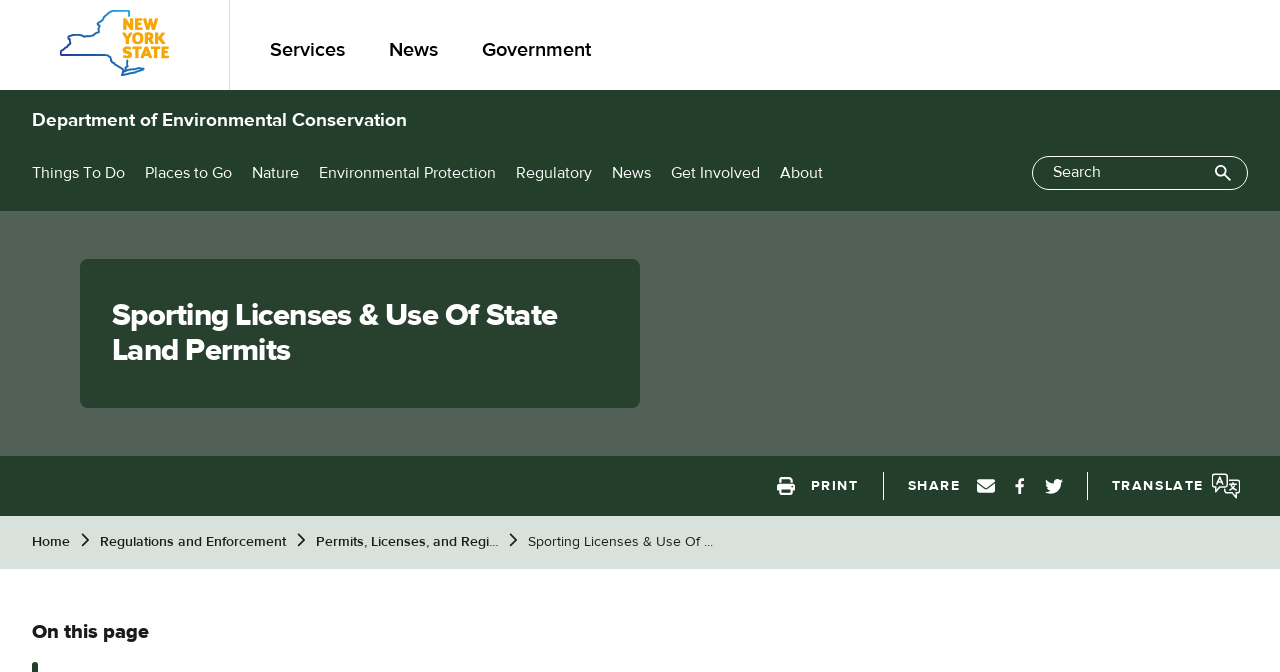Reply to the question with a single word or phrase:
What is the name of the department?

Department of Environmental Conservation